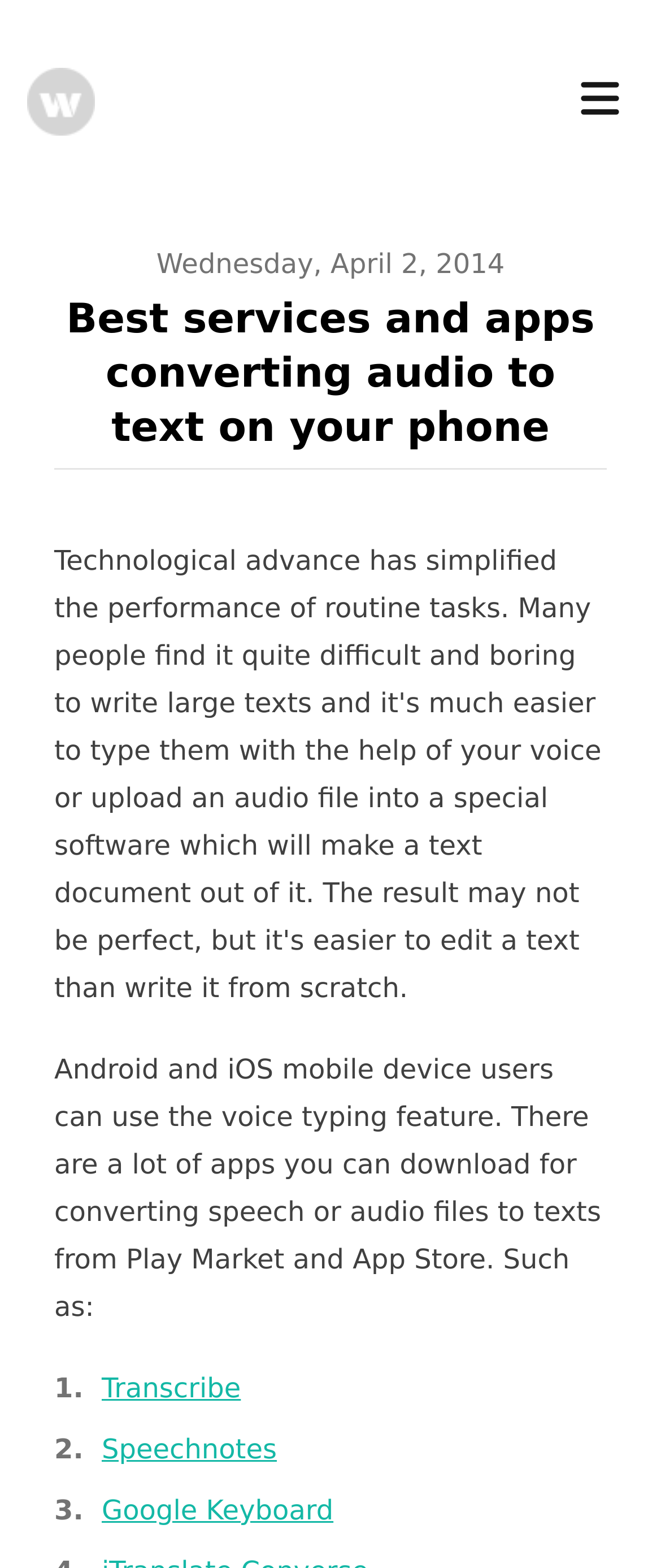How many mobile platforms are mentioned?
Please ensure your answer is as detailed and informative as possible.

I counted the number of mobile platforms mentioned in the article, which are Android and iOS.